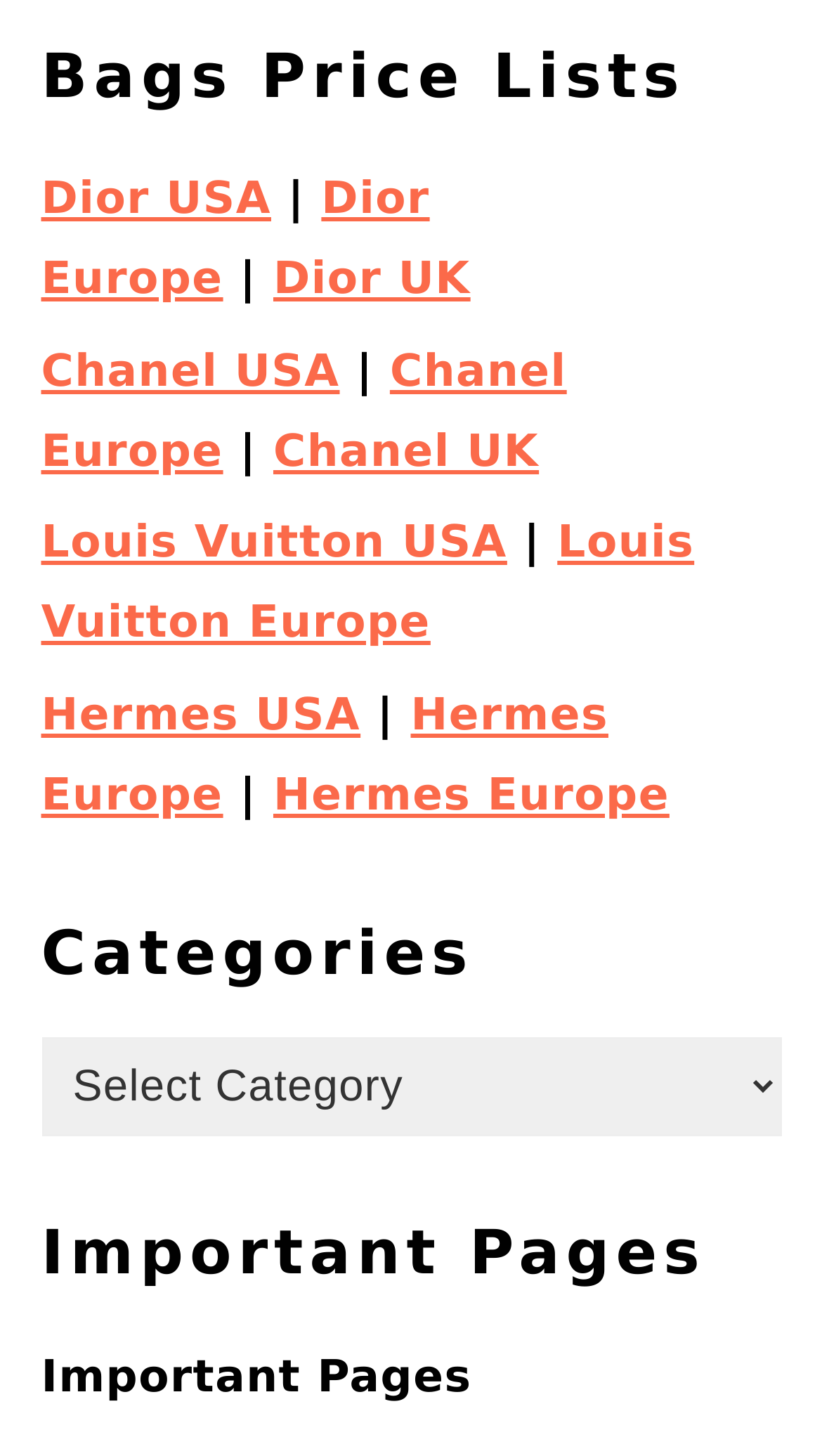Given the description "Louis Vuitton USA", provide the bounding box coordinates of the corresponding UI element.

[0.05, 0.331, 0.617, 0.365]